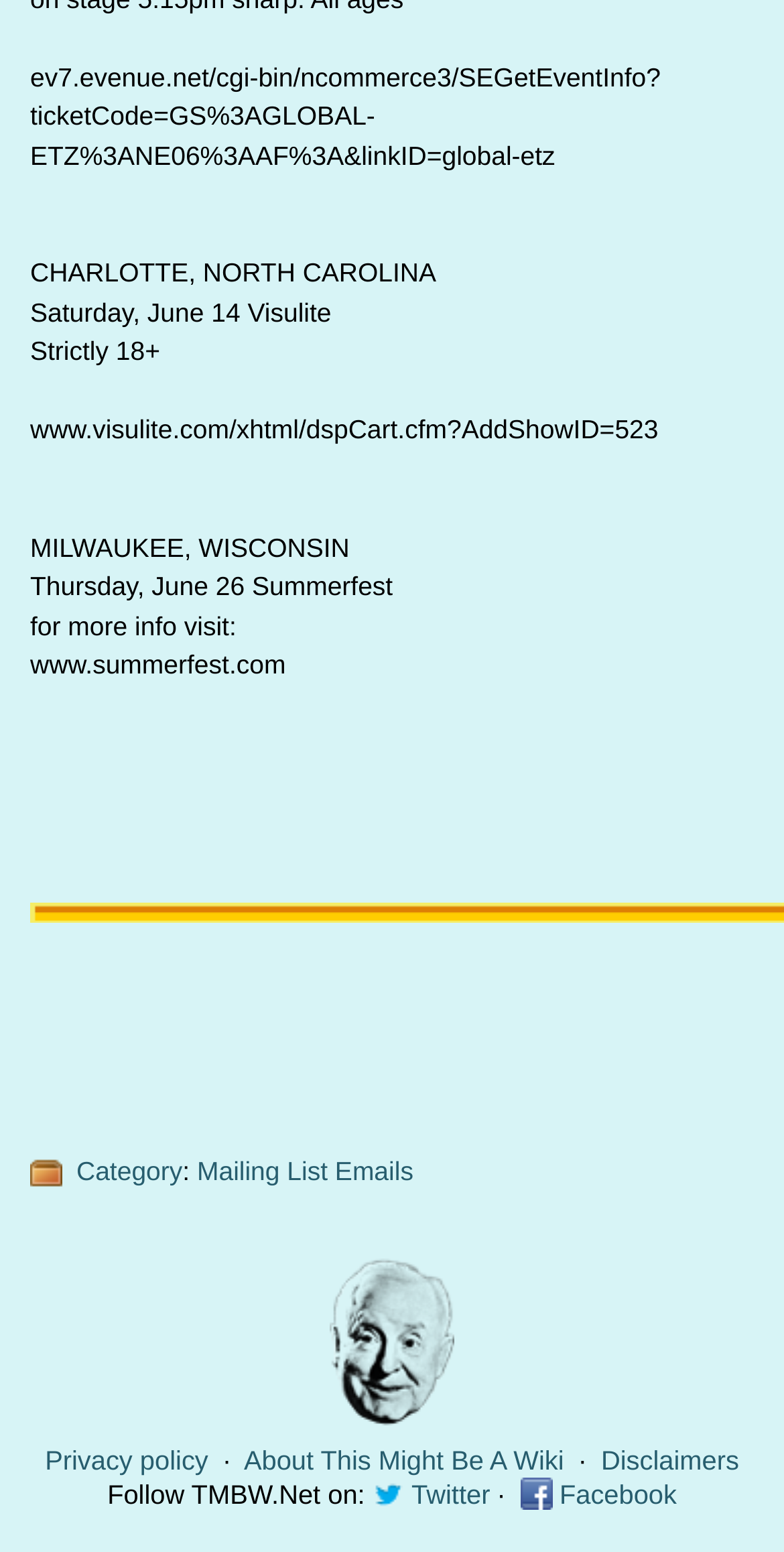Extract the bounding box coordinates for the HTML element that matches this description: "The Bulletin". The coordinates should be four float numbers between 0 and 1, i.e., [left, top, right, bottom].

None